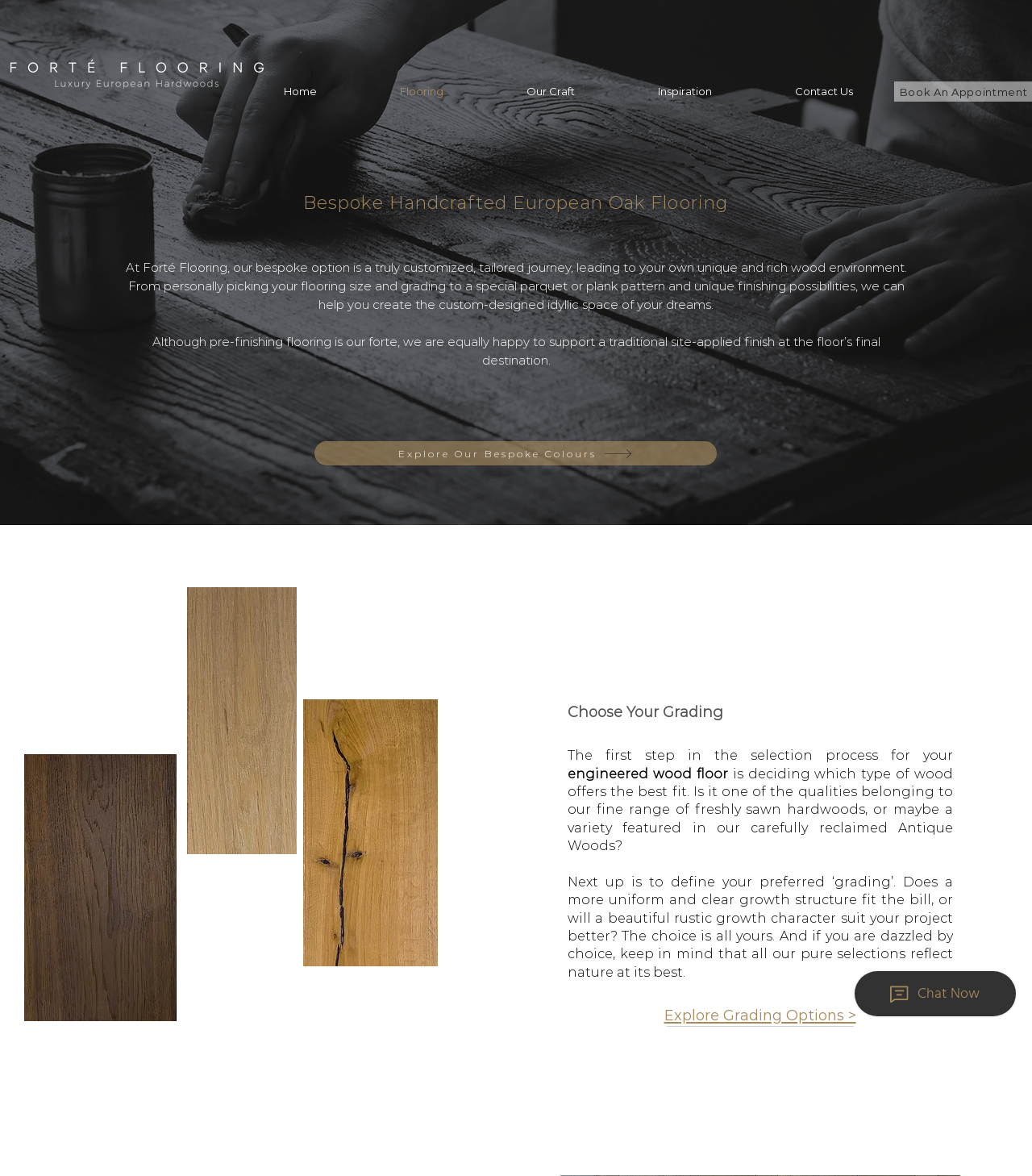Please determine the primary heading and provide its text.

Engineered Oak Wide Plank Flooring, Engineered Wood Flooring, Engineered Herringbone Flooring, Engineered Hardwood Floors.